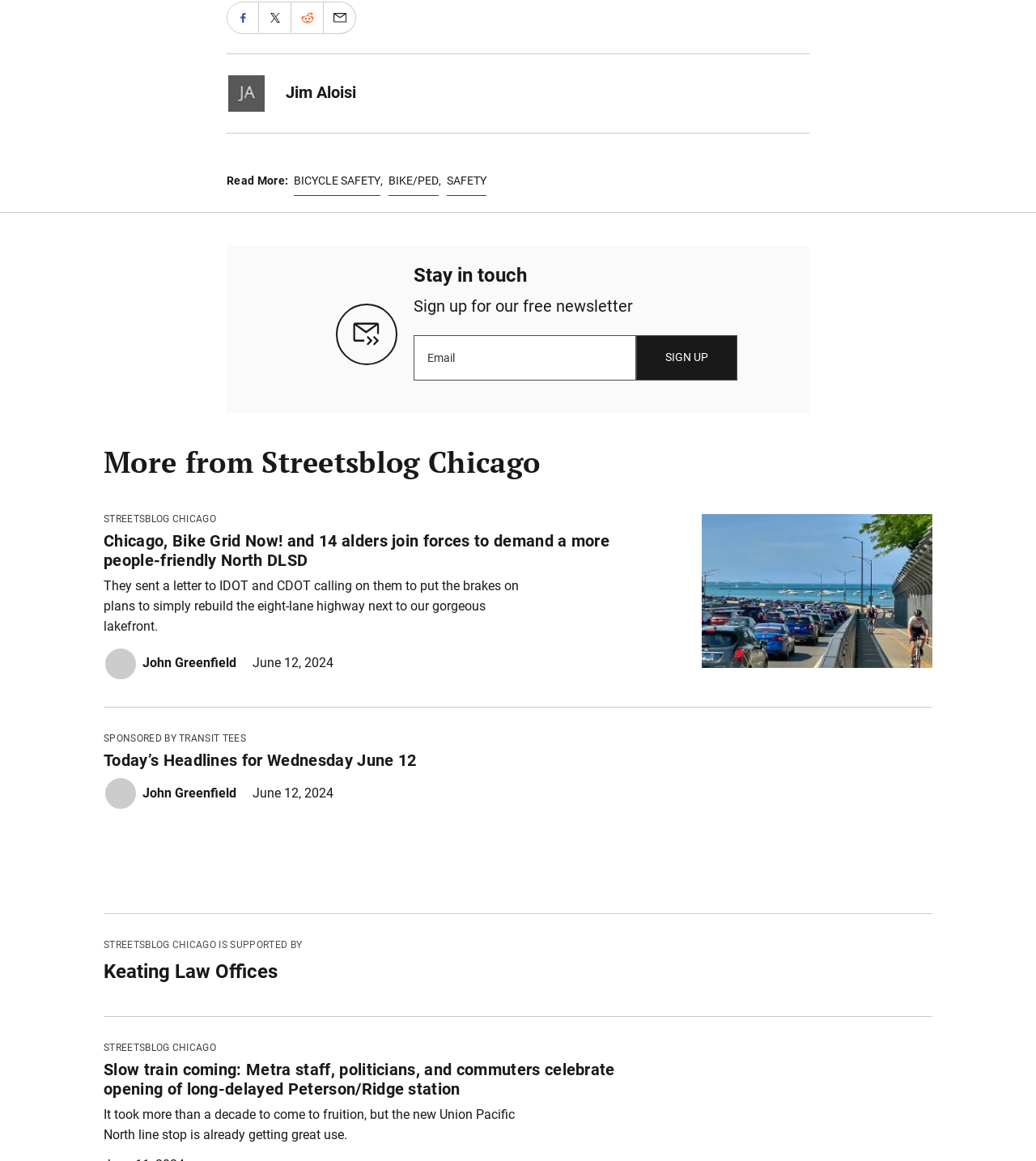What is the date of the article 'Today’s Headlines for Wednesday June 12'?
Using the visual information, reply with a single word or short phrase.

June 12, 2024